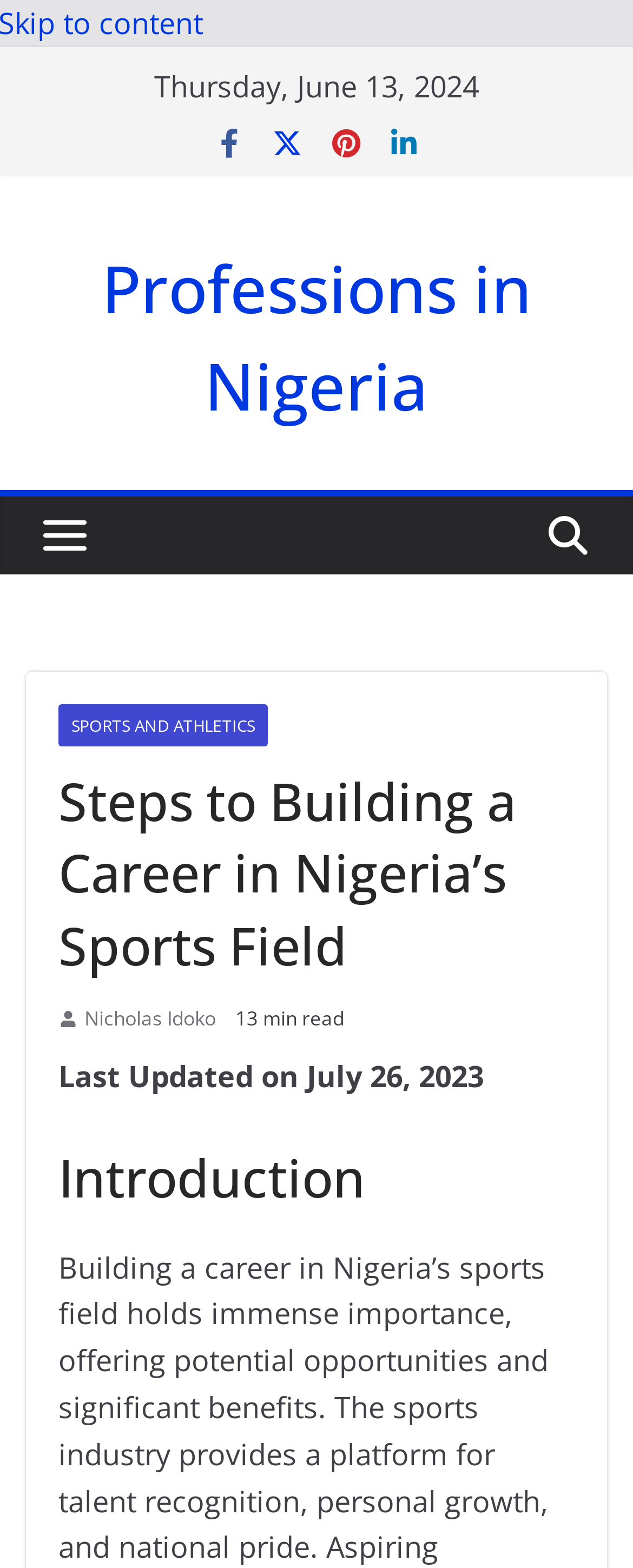Given the following UI element description: "aria-label="menu"", find the bounding box coordinates in the webpage screenshot.

[0.041, 0.316, 0.164, 0.366]